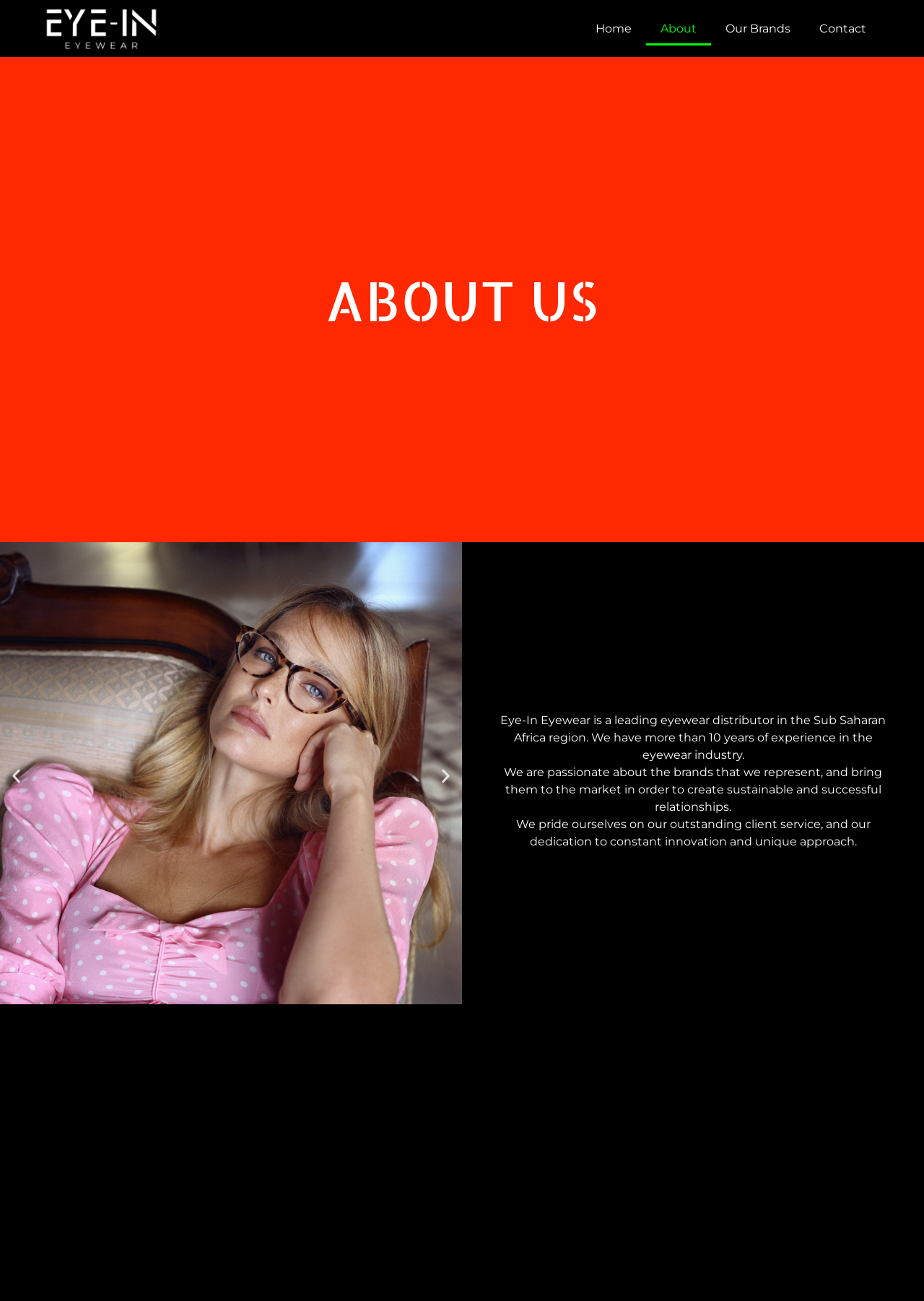Identify the bounding box of the HTML element described as: "Home".

[0.629, 0.009, 0.699, 0.035]